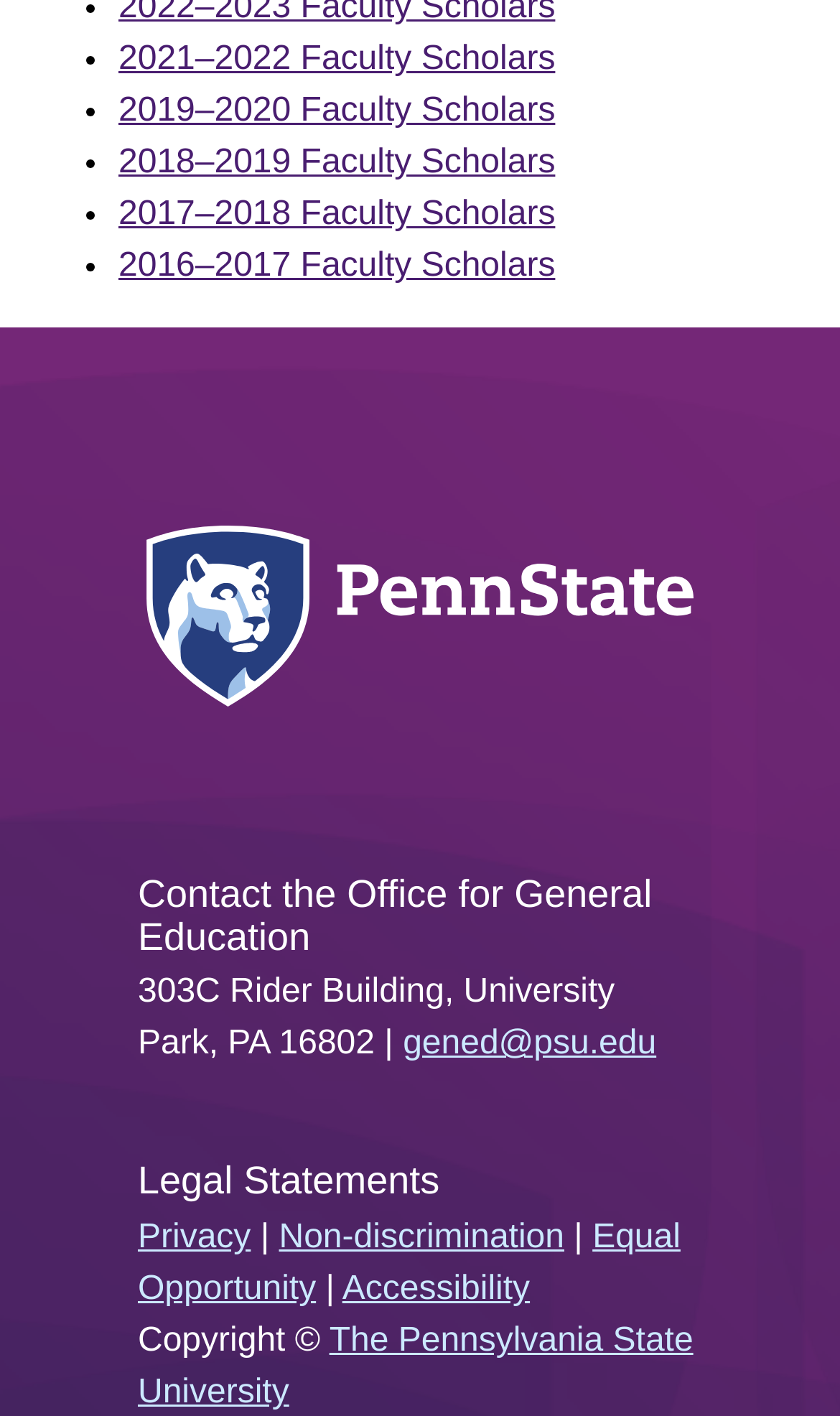Provide a one-word or short-phrase answer to the question:
What is the email address for general education inquiries?

gened@psu.edu